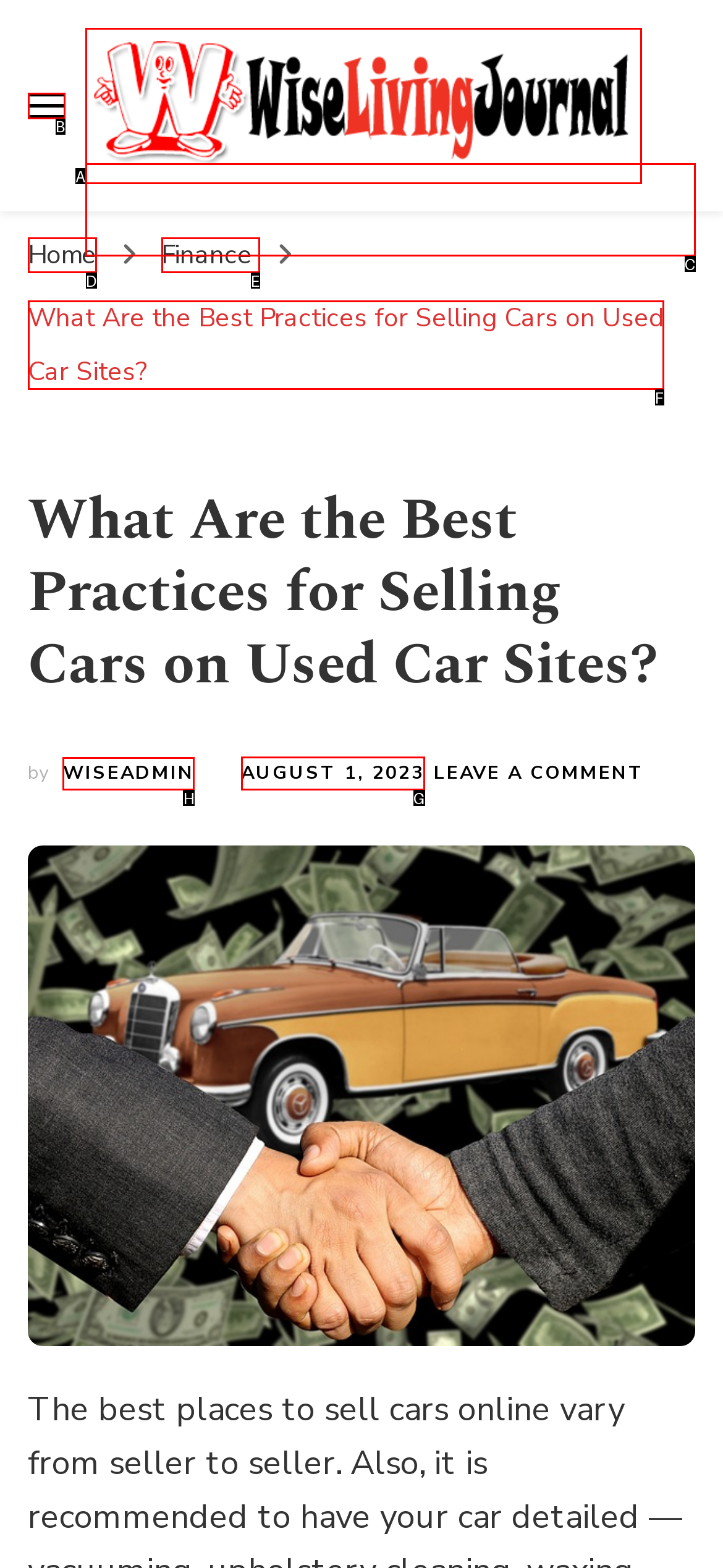From the options shown in the screenshot, tell me which lettered element I need to click to complete the task: Click on Ambala.

None